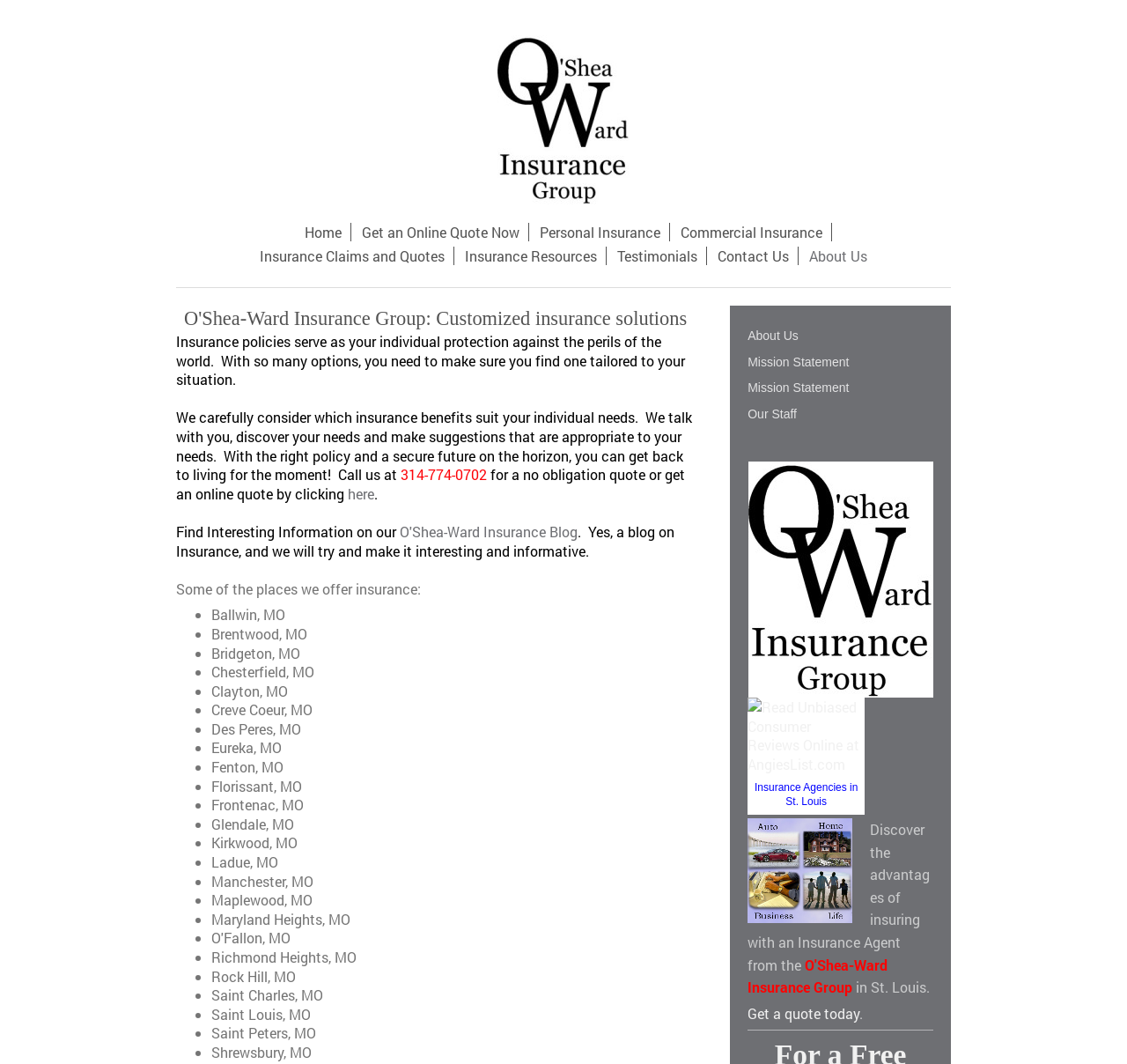What is the phone number to get a no obligation quote?
Please analyze the image and answer the question with as much detail as possible.

The phone number can be found in the paragraph that starts with 'We carefully consider which insurance benefits suit your individual needs.' It is mentioned as a way to get a no obligation quote.